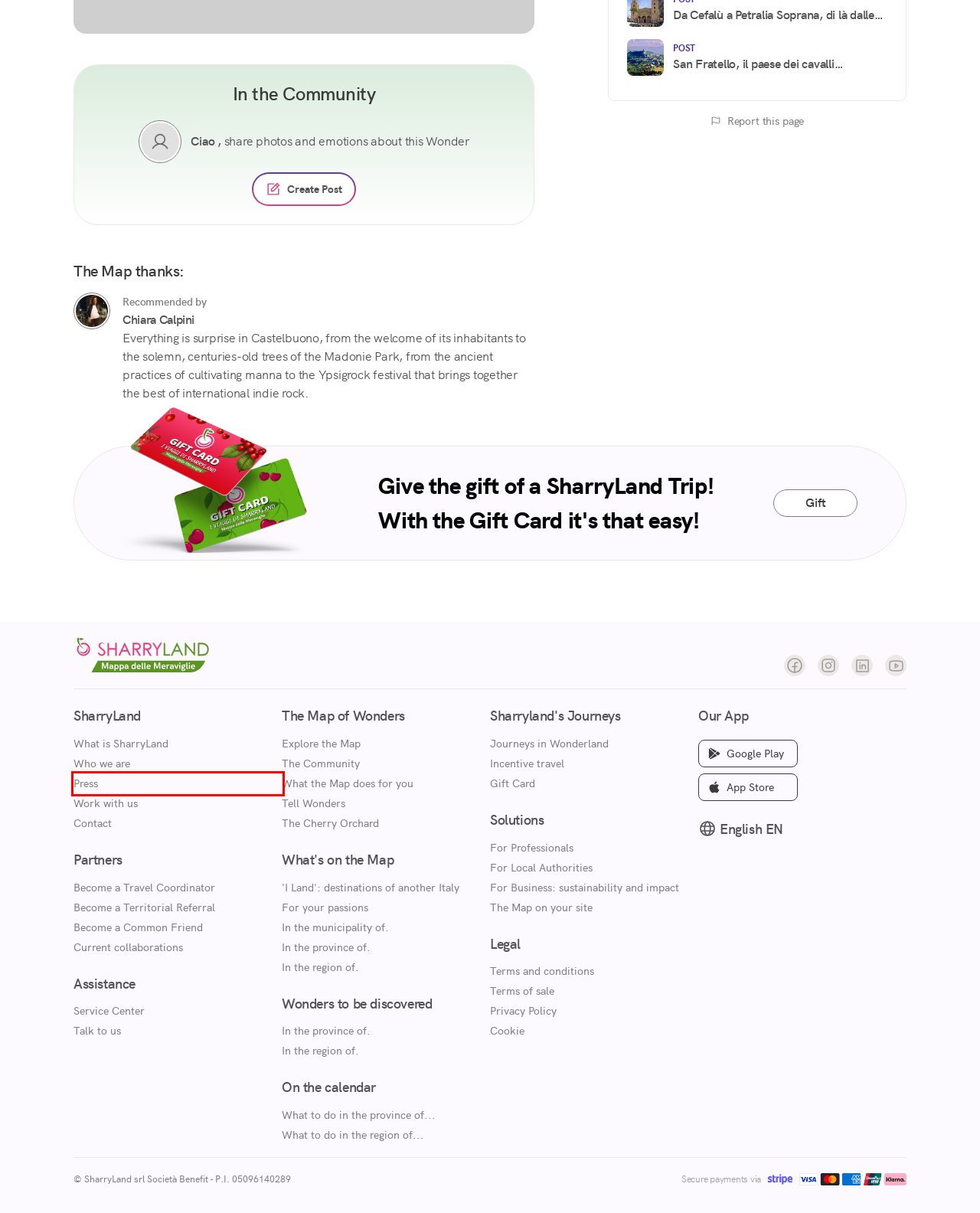You are provided with a screenshot of a webpage that includes a red rectangle bounding box. Please choose the most appropriate webpage description that matches the new webpage after clicking the element within the red bounding box. Here are the candidates:
A. Press&News - SharryLand
B. Embedding - SHARRYLAND
C. Diventa Referente territoriale
D. Per PMI: sostenibilità e impatto
E. Enti territoriali - SharryLand
F. Partnership con SharryLand
G. ‎SharryLand su App Store
H. Lavora con noi - SHARRYLAND

A